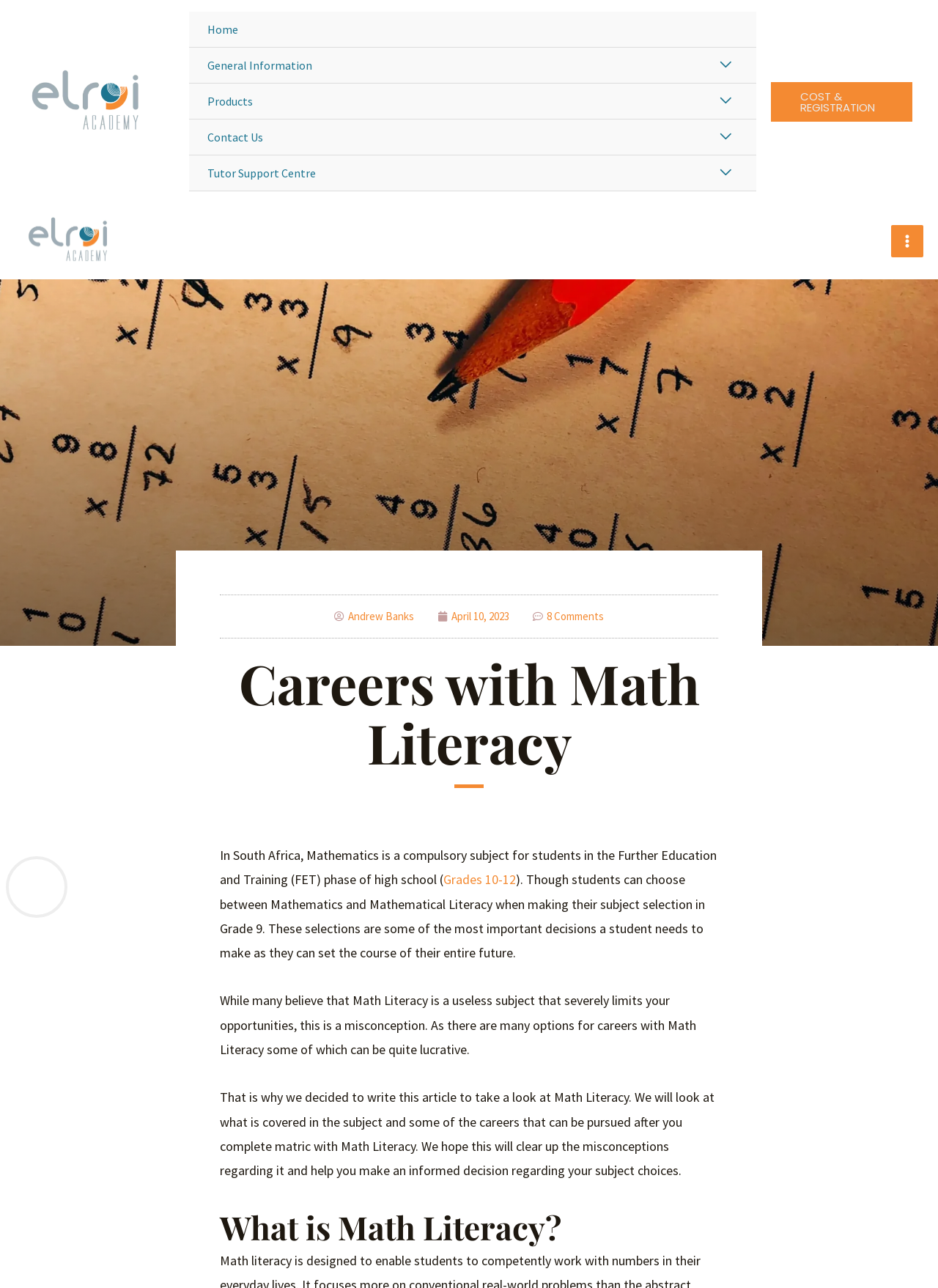Point out the bounding box coordinates of the section to click in order to follow this instruction: "Click the 'COST & REGISTRATION' link".

[0.822, 0.063, 0.973, 0.094]